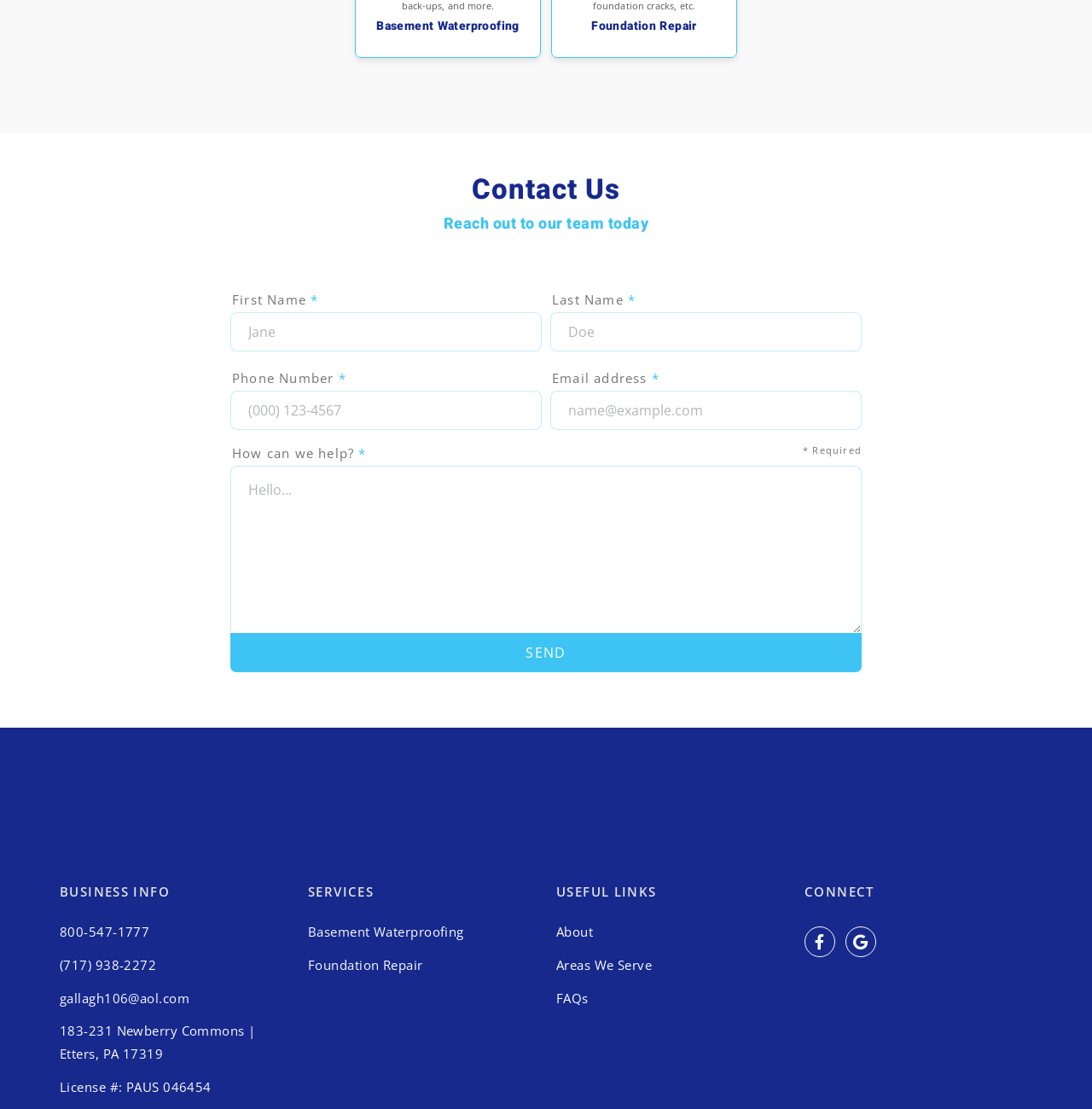Highlight the bounding box coordinates of the region I should click on to meet the following instruction: "Post a comment".

None